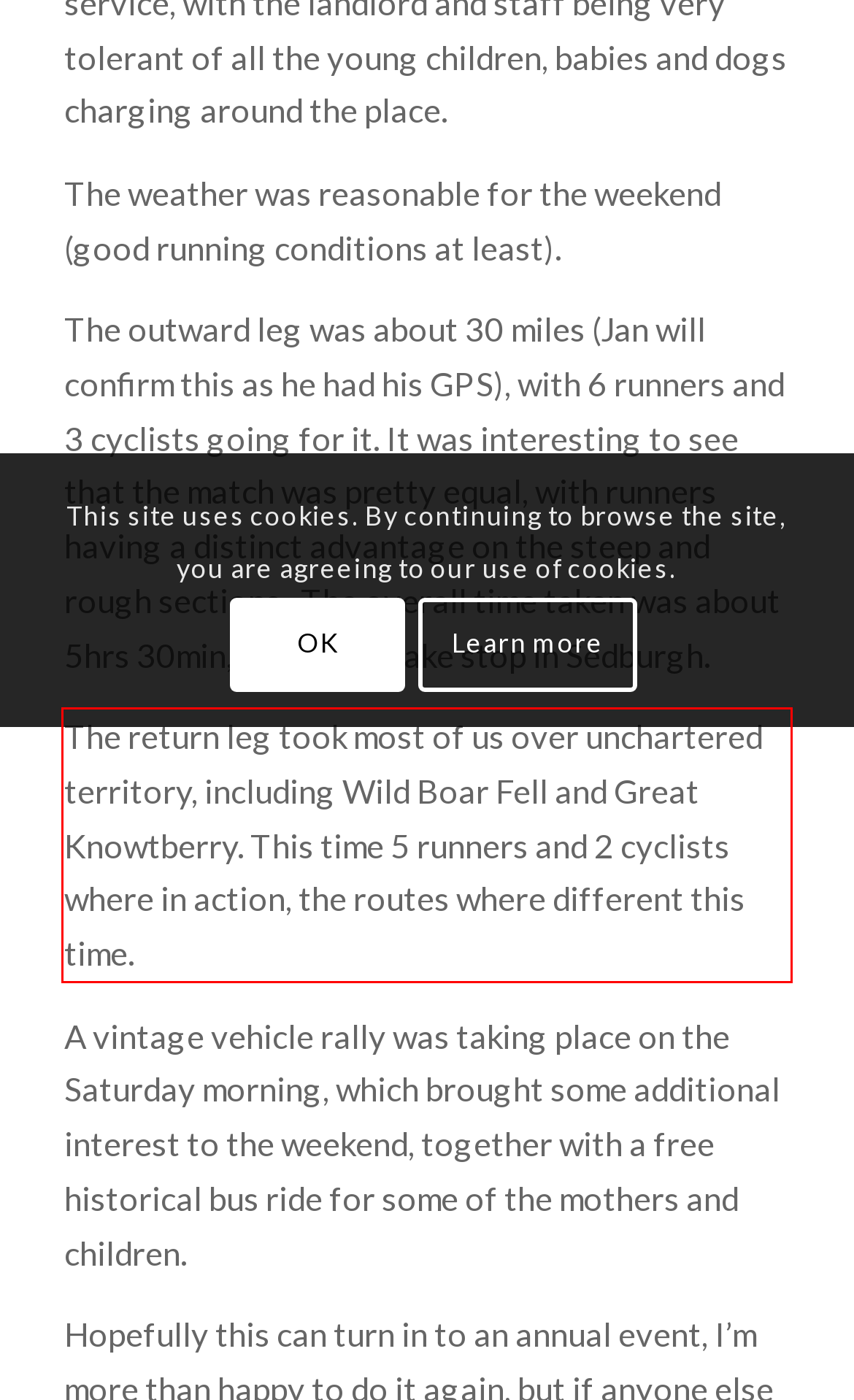Identify and transcribe the text content enclosed by the red bounding box in the given screenshot.

The return leg took most of us over unchartered territory, including Wild Boar Fell and Great Knowtberry. This time 5 runners and 2 cyclists where in action, the routes where different this time.